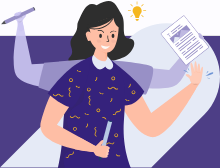Can you give a detailed response to the following question using the information from the image? What is the dominant color of the character's shirt?

The character in the image is wearing a purple patterned shirt, which is a prominent feature of the character's appearance and adds to the vibrant and engaging atmosphere of the scene.